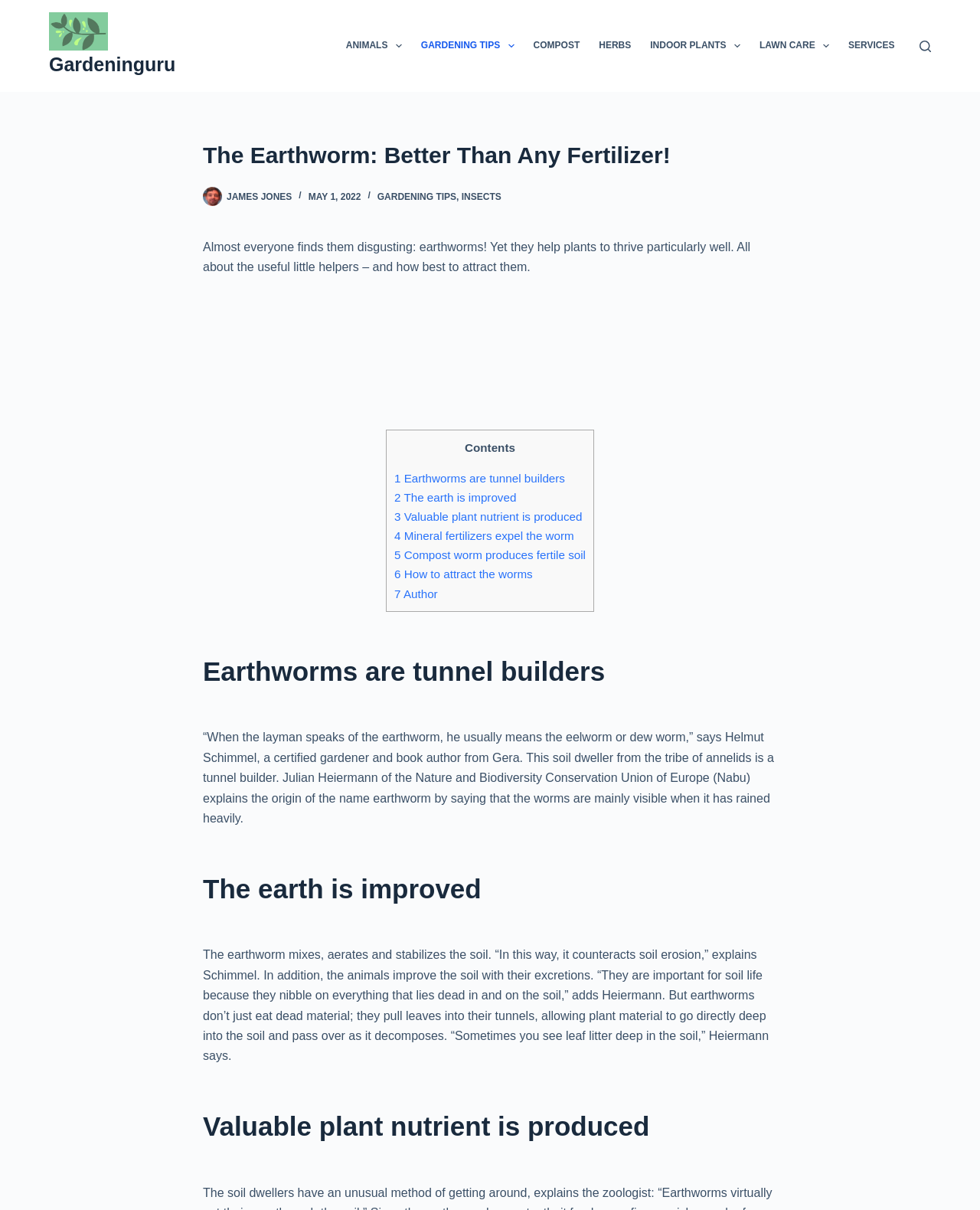Please specify the bounding box coordinates of the area that should be clicked to accomplish the following instruction: "Explore the 'COMPOST' section". The coordinates should consist of four float numbers between 0 and 1, i.e., [left, top, right, bottom].

[0.534, 0.0, 0.601, 0.076]